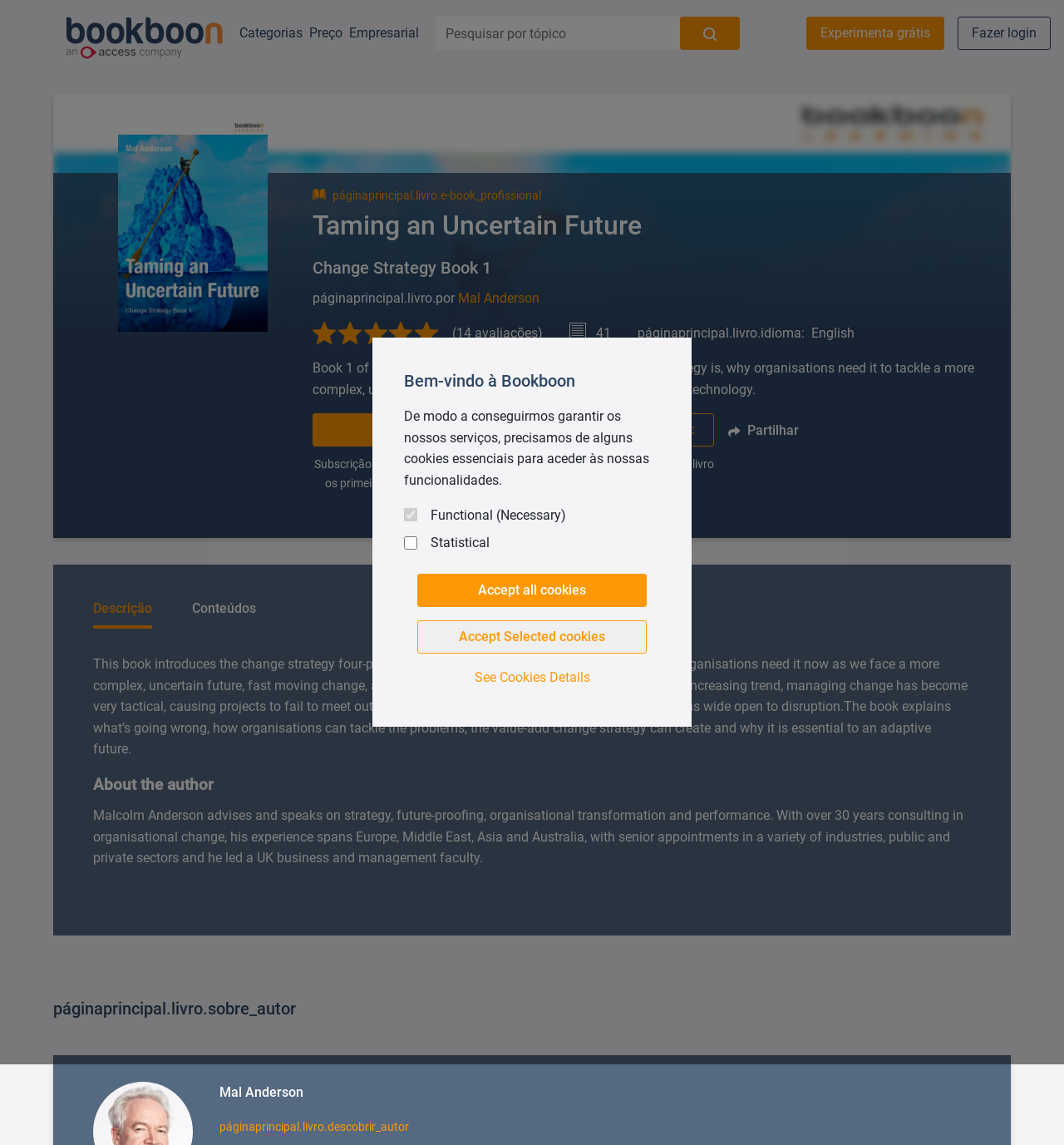Please identify the bounding box coordinates of the clickable area that will allow you to execute the instruction: "Click on the book title".

[0.294, 0.179, 0.919, 0.216]